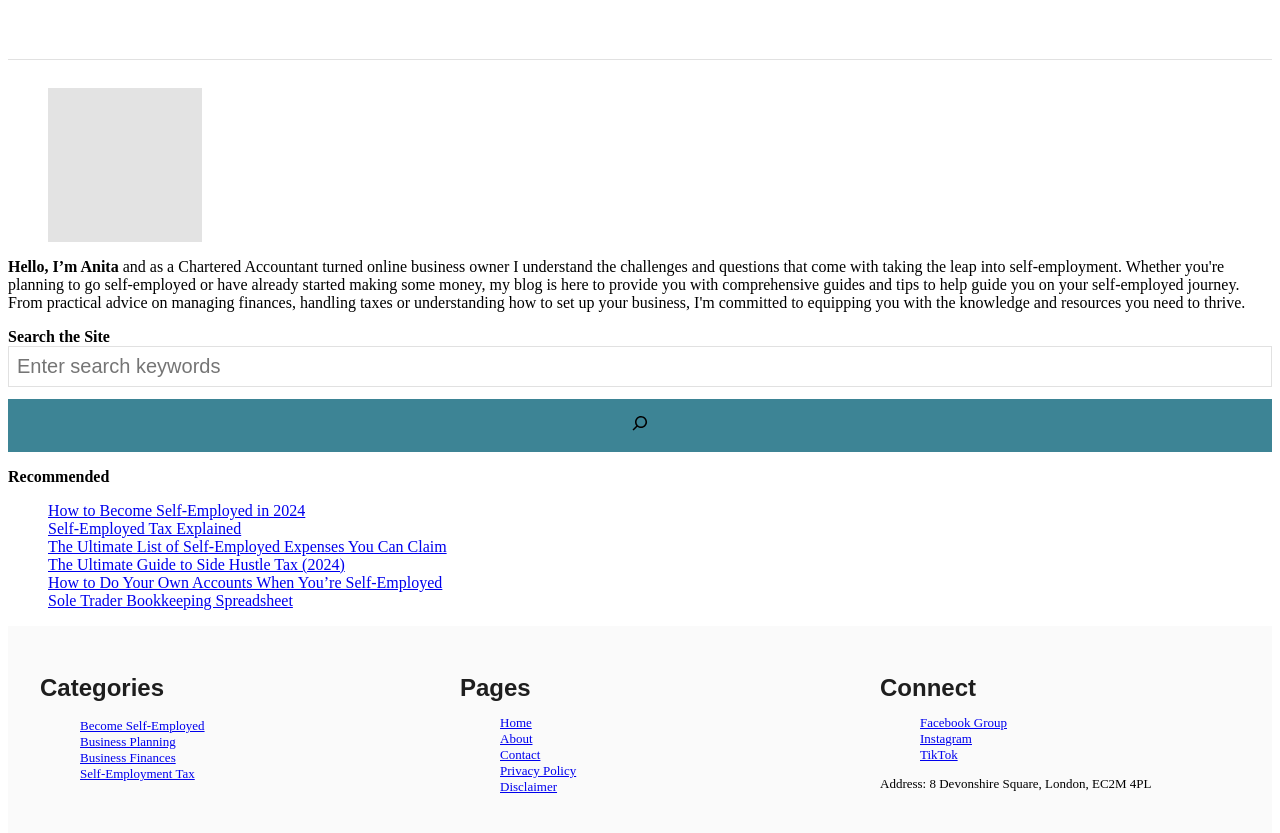Find the bounding box coordinates for the area that must be clicked to perform this action: "Search the Site".

[0.006, 0.415, 0.994, 0.464]